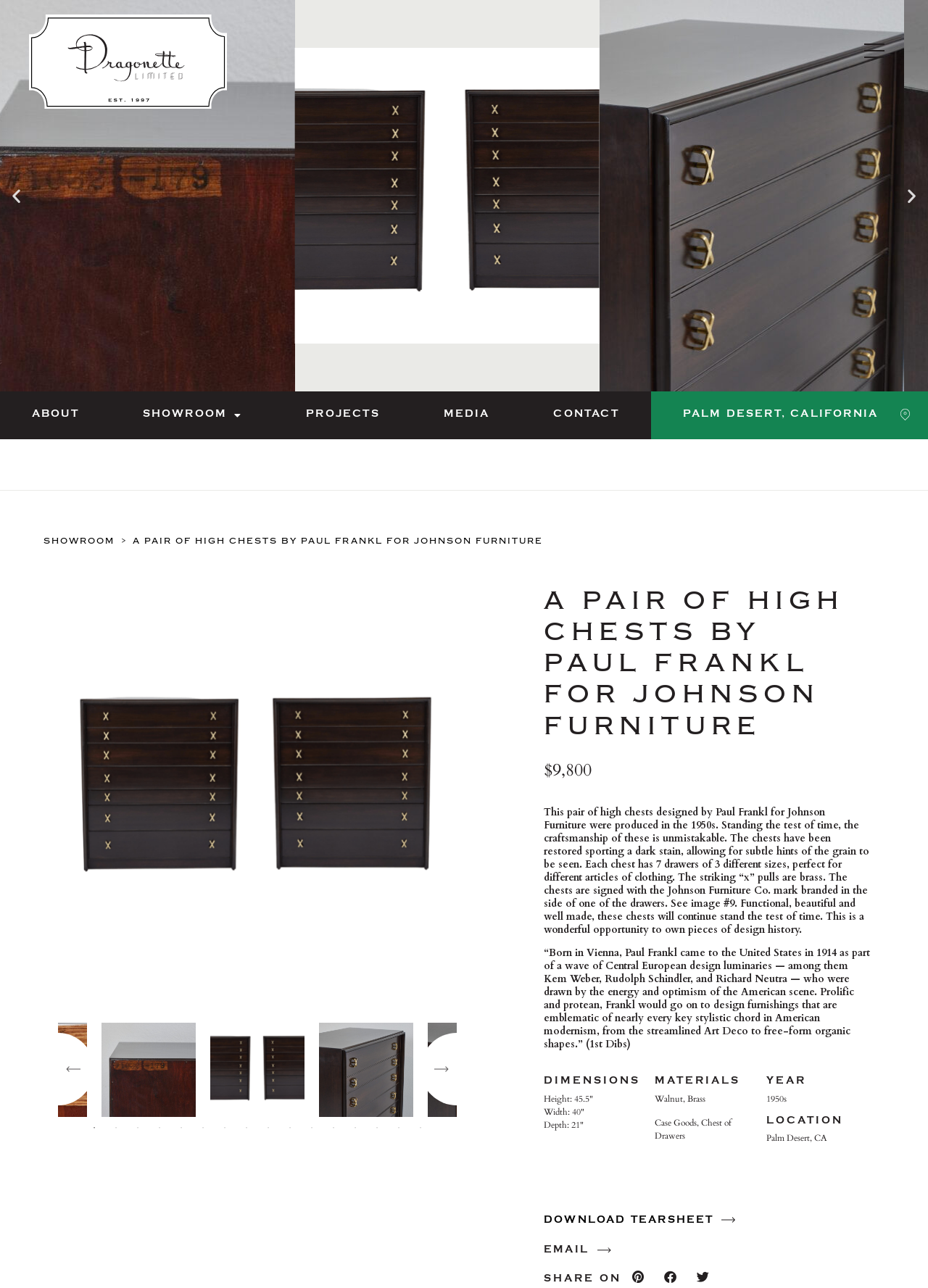Pinpoint the bounding box coordinates of the area that should be clicked to complete the following instruction: "Click the 'Next' button". The coordinates must be given as four float numbers between 0 and 1, i.e., [left, top, right, bottom].

[0.453, 0.802, 0.492, 0.858]